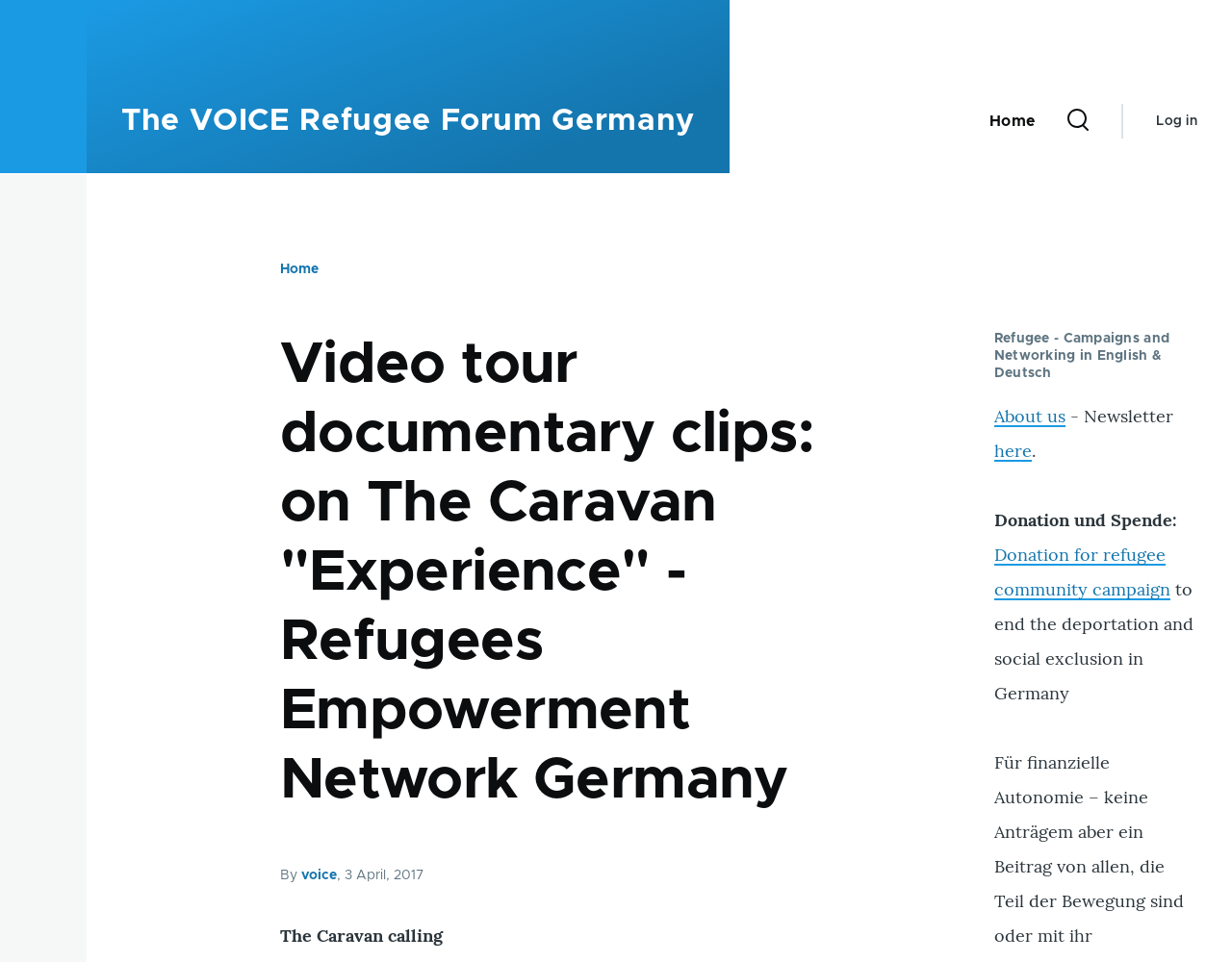What is the purpose of the 'Donation for refugee community campaign' link?
Please give a detailed and thorough answer to the question, covering all relevant points.

I found the answer by examining the link element with the text 'Donation for refugee community campaign' and the nearby static text 'to end the deportation and social exclusion in Germany', which suggests that the purpose of the link is to support a campaign to end deportation and social exclusion in Germany.